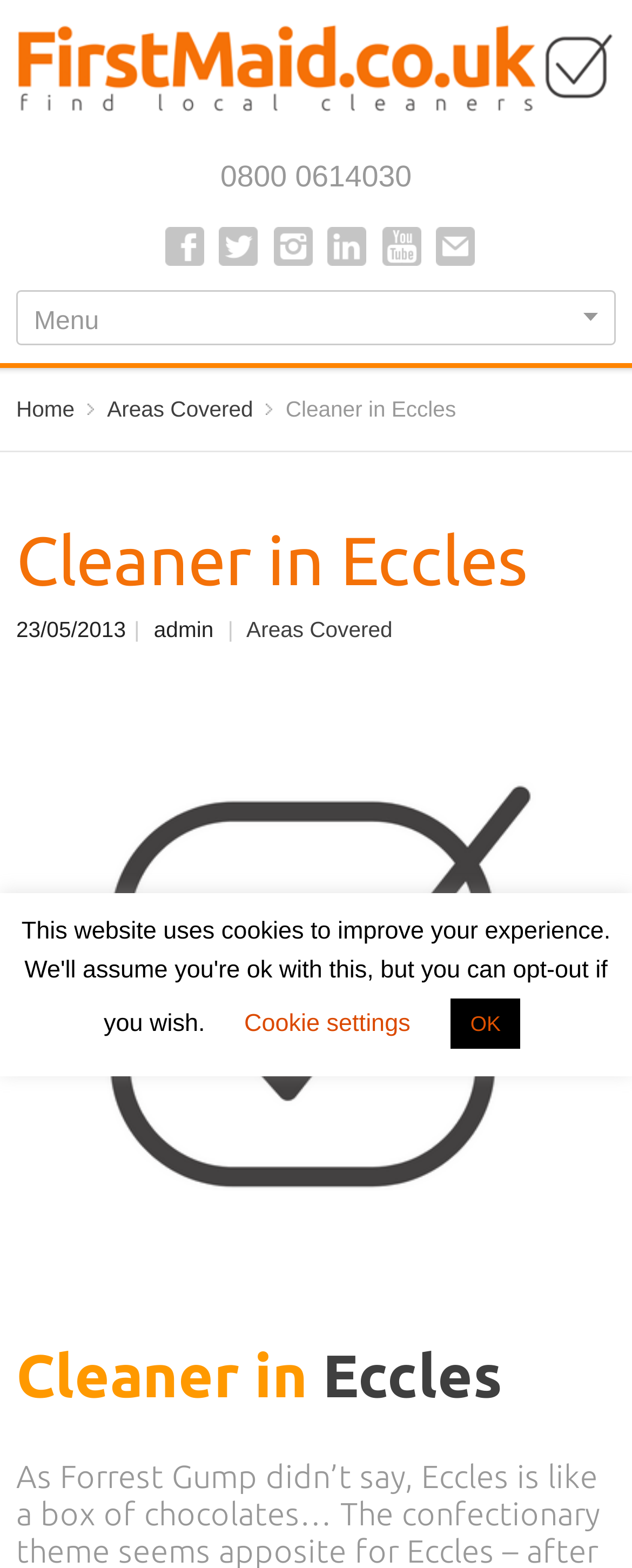Locate the bounding box coordinates of the clickable area to execute the instruction: "Call the phone number". Provide the coordinates as four float numbers between 0 and 1, represented as [left, top, right, bottom].

[0.349, 0.101, 0.651, 0.123]